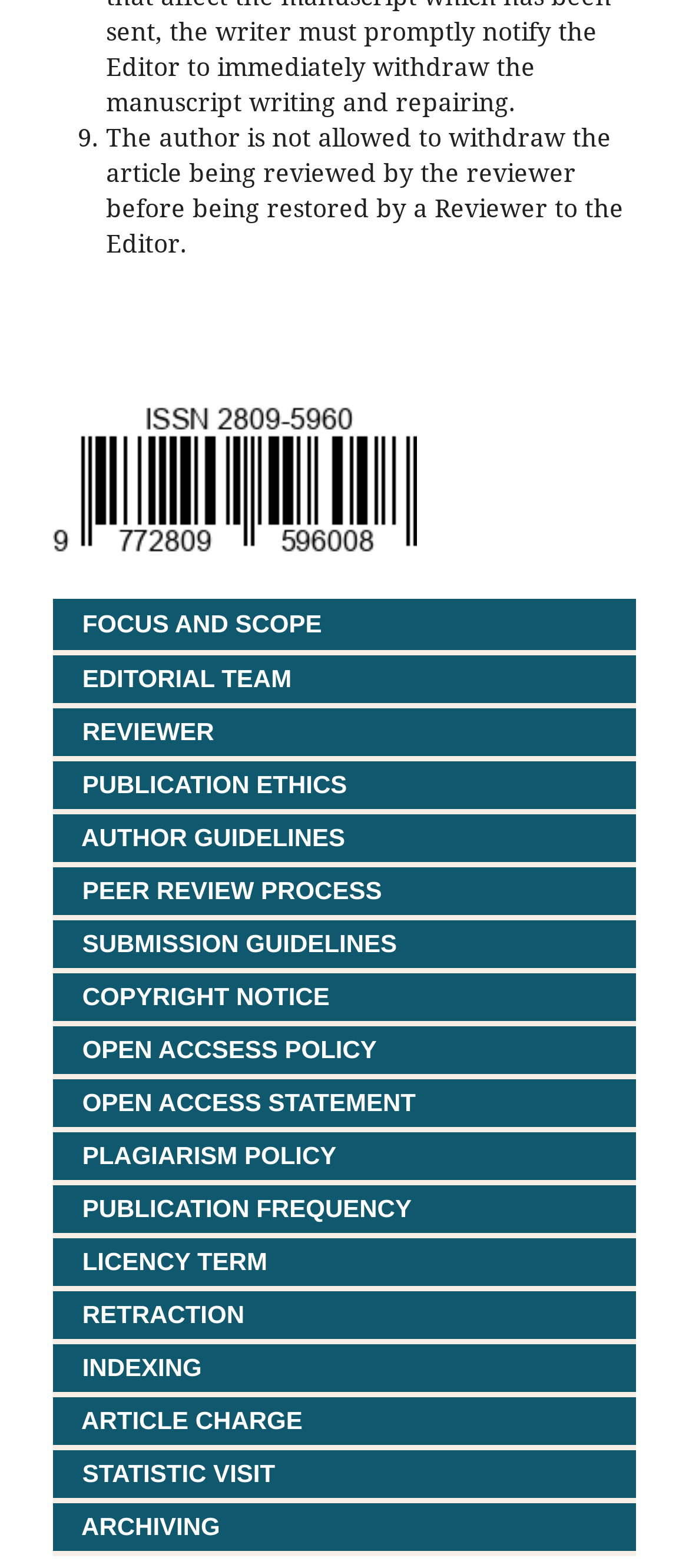What is the topic of the article being reviewed?
Answer with a single word or phrase, using the screenshot for reference.

Not specified